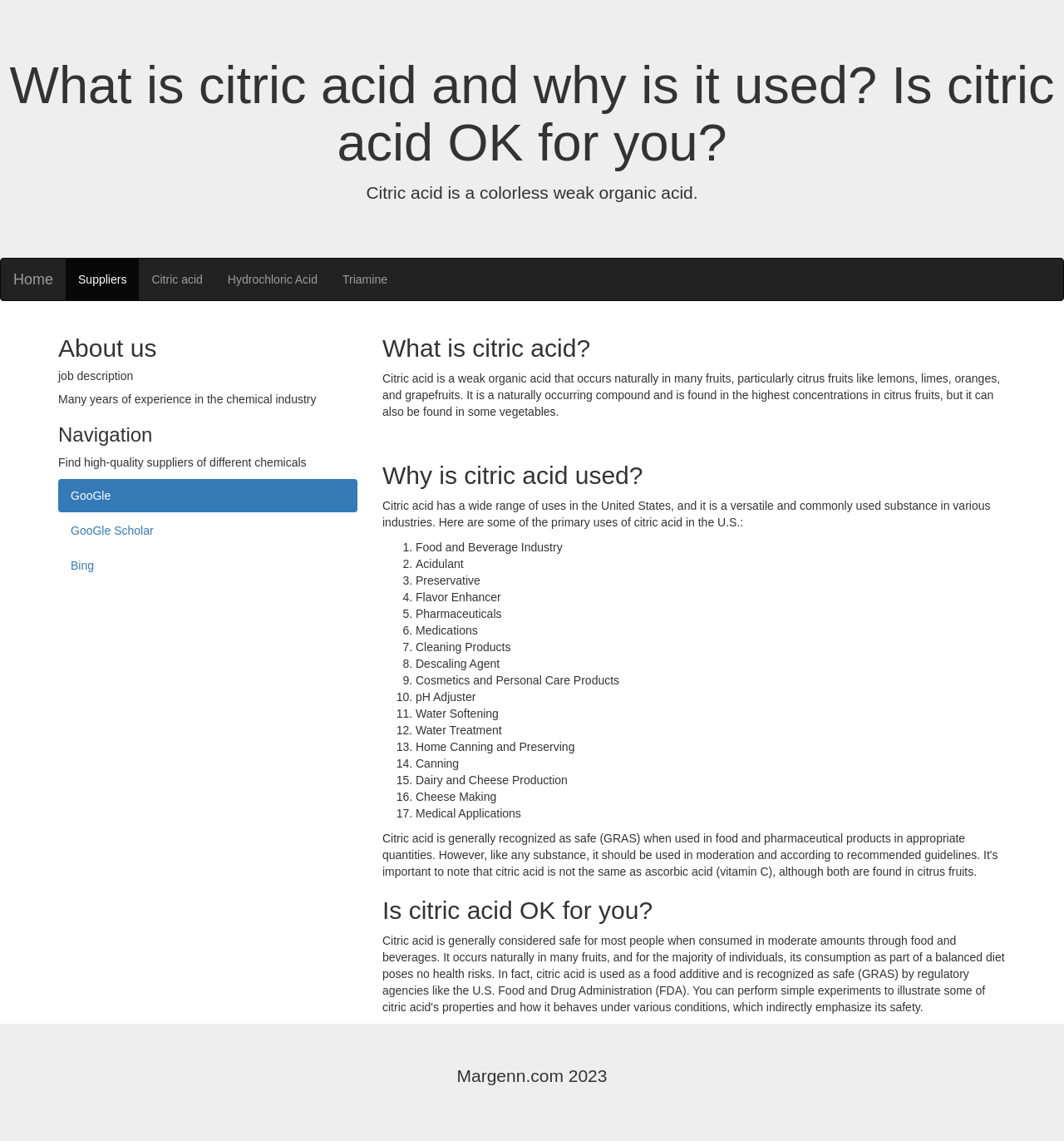Please find the main title text of this webpage.

What is citric acid and why is it used? Is citric acid OK for you?